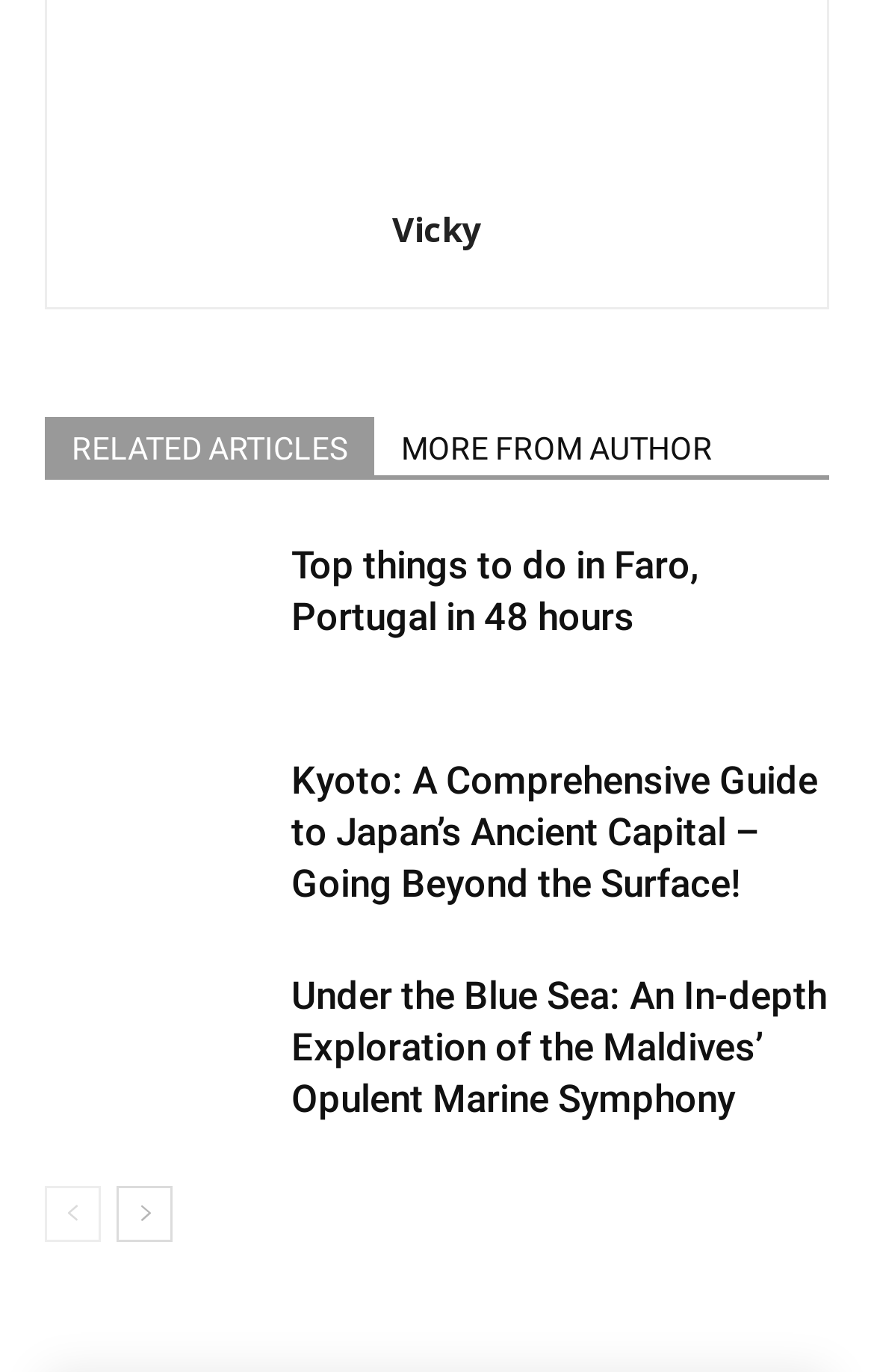How many pages are there in total?
Examine the image and provide an in-depth answer to the question.

I found the 'prev-page' and 'next-page' links at the bottom of the page, which suggests that there are at least two pages in total. The presence of these links implies that there are more pages beyond the current one.